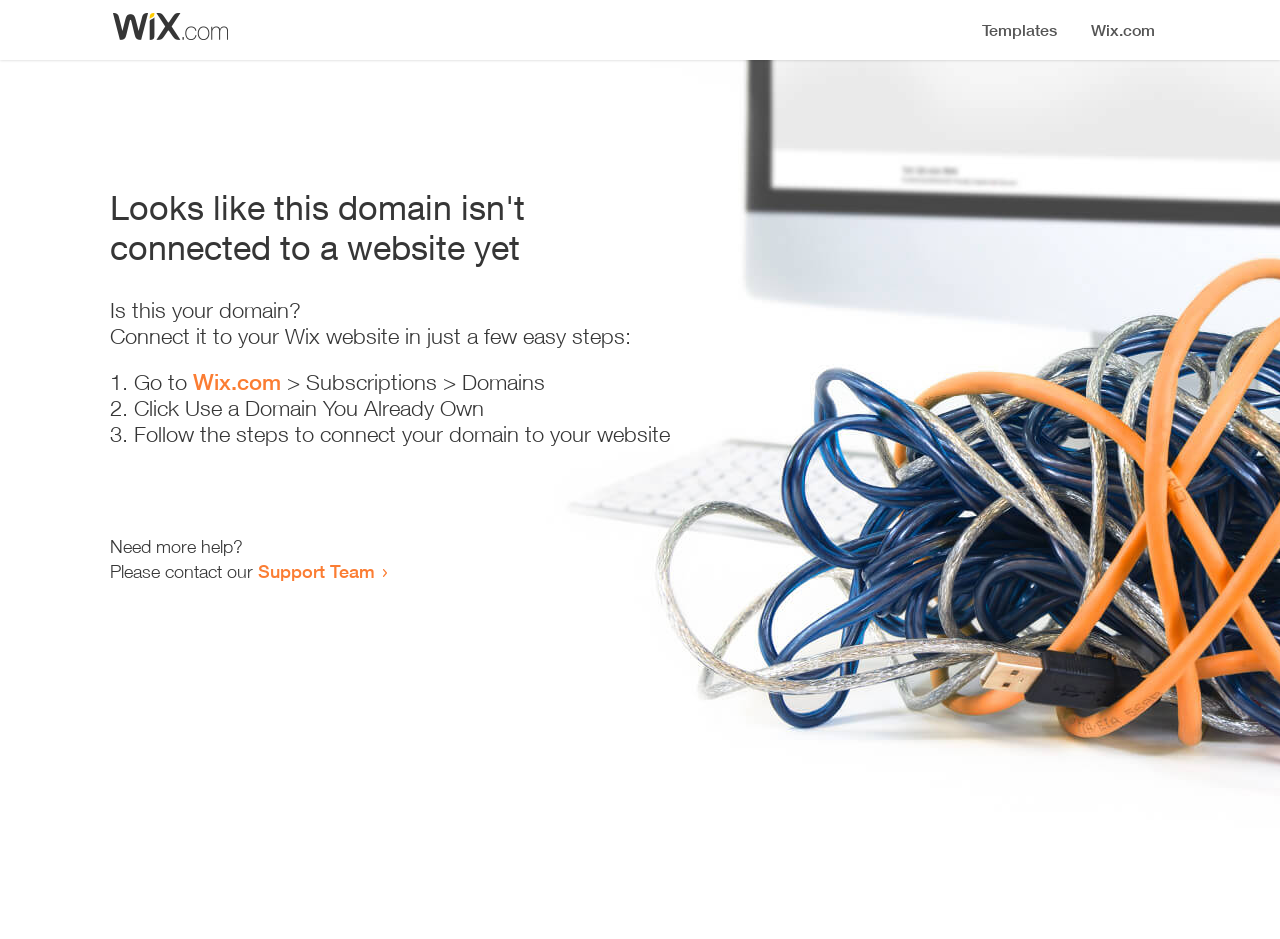Provide a single word or phrase answer to the question: 
How many steps are required to connect the domain?

Three